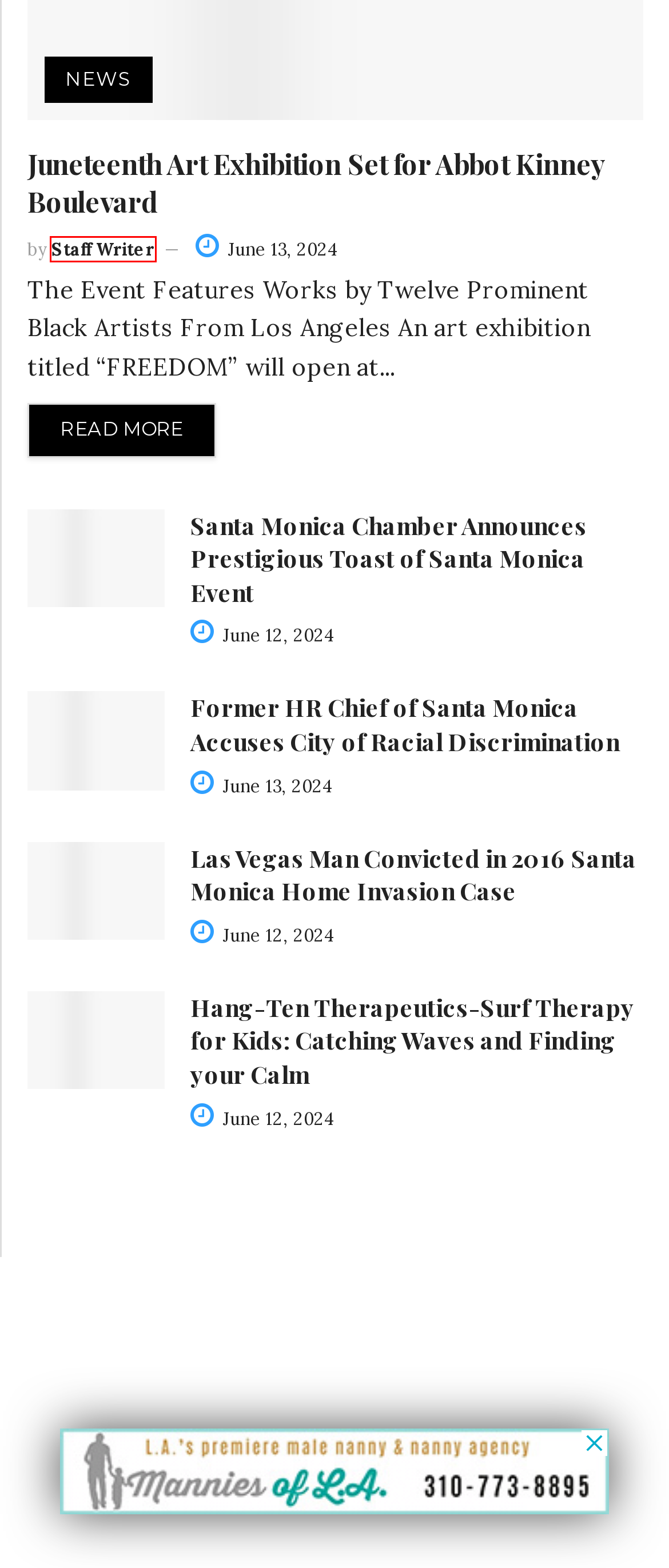Look at the screenshot of a webpage where a red bounding box surrounds a UI element. Your task is to select the best-matching webpage description for the new webpage after you click the element within the bounding box. The available options are:
A. New Small Business Marketplace “Pico Roots” Opens in Santa Monica - SM Mirror
B. Hotel Casa Del Mar: The Epicenter of Springtime Diversions - SM Mirror
C. Staff Writer, Author at SM Mirror
D. Former HR Chief of Santa Monica Accuses City of Racial Discrimination - SM Mirror
E. Shutters on the Beach Brings Beachside Spring Celebrations  - SM Mirror
F. Candlelight Vigil to Be Held for Venice Canal Attack Victim - SM Mirror
G. Three Taken Into Custody After Assault Incident Closes Portion of Main Street - SM Mirror
H. Gladstone’s Unveils New Summer Menu and Cocktail Offerings - SM Mirror

C